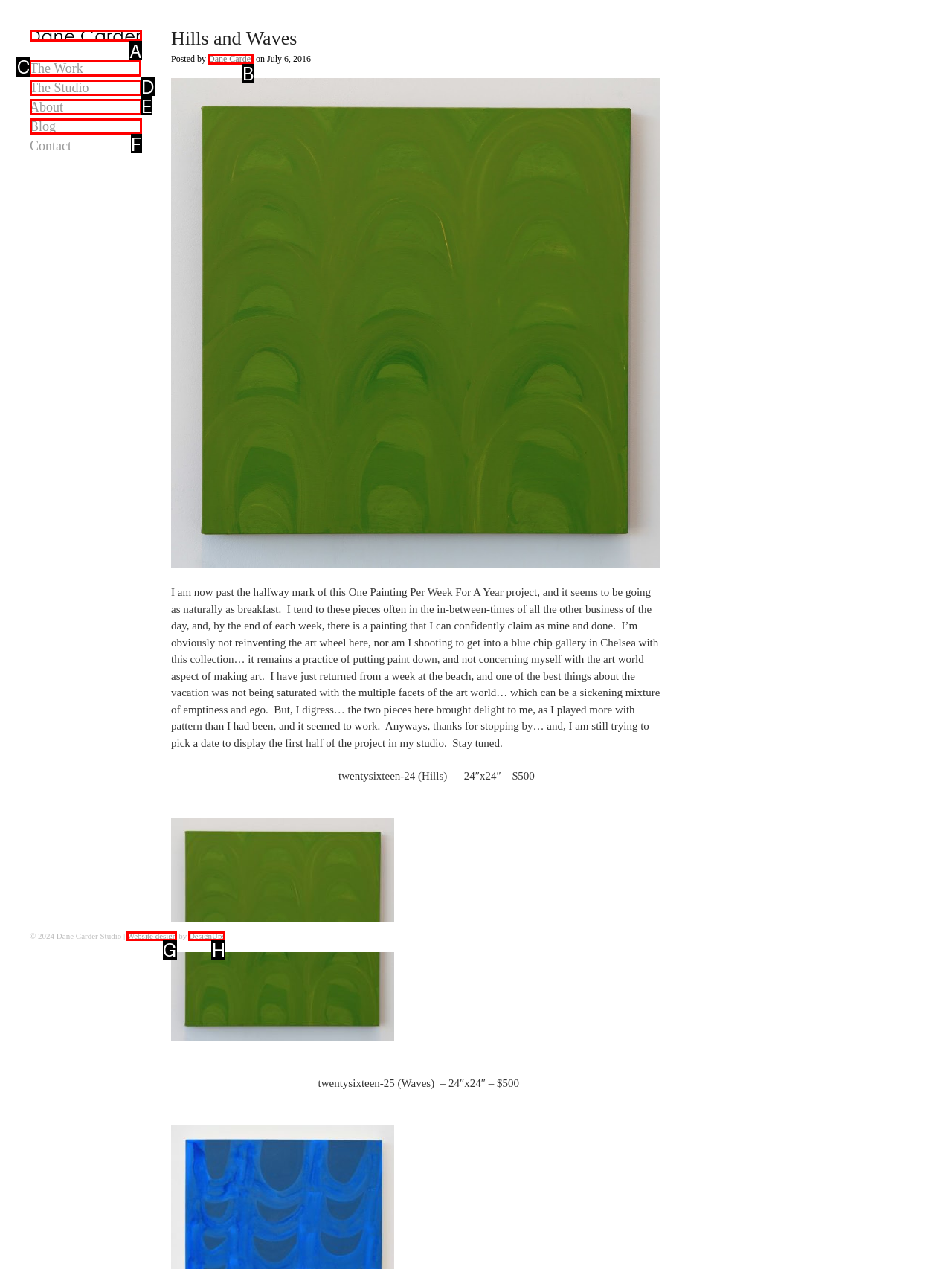From the given options, indicate the letter that corresponds to the action needed to complete this task: Open Discover menu. Respond with only the letter.

None